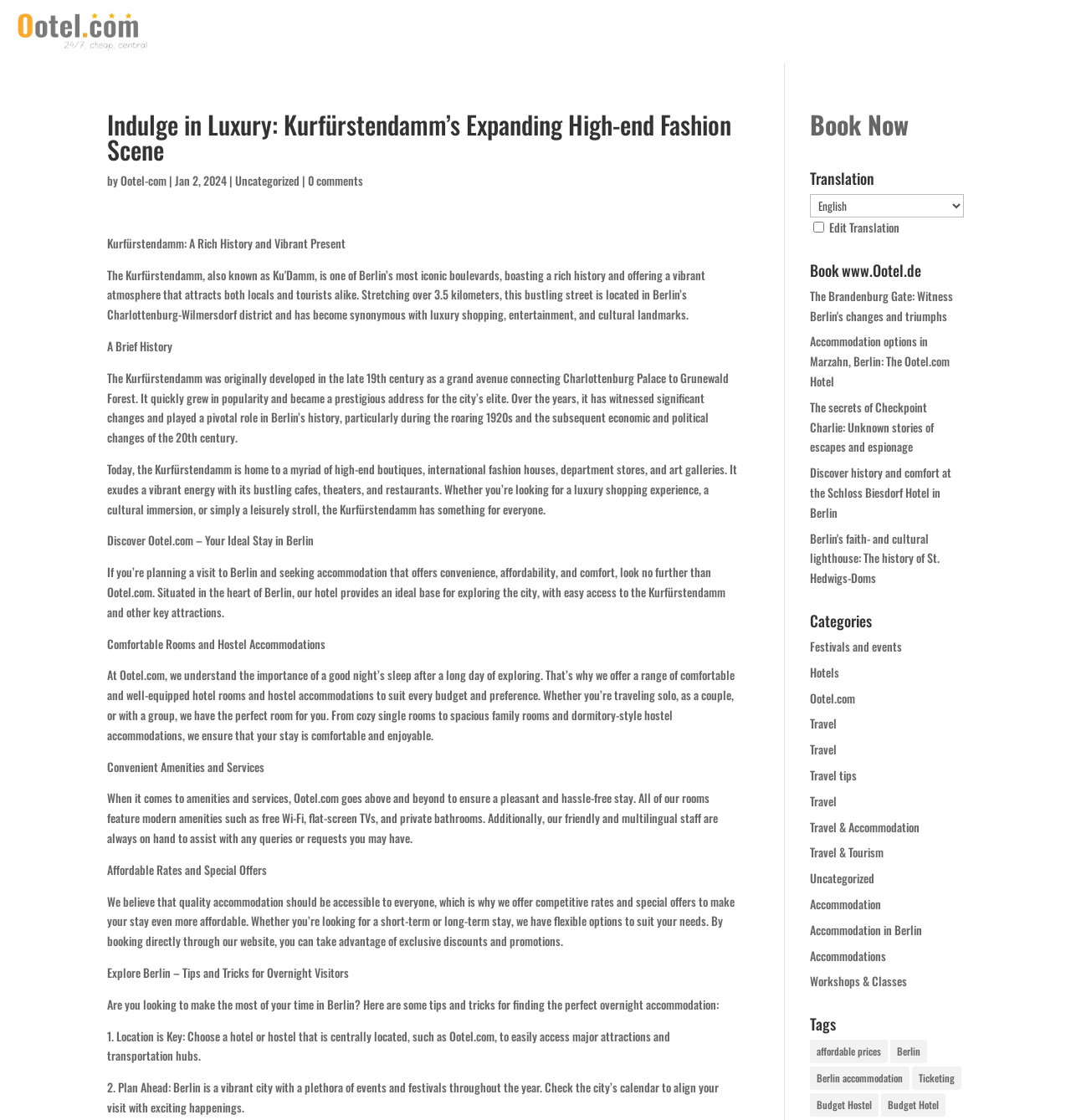What is the name of the boulevard mentioned in the webpage?
Observe the image and answer the question with a one-word or short phrase response.

Kurfürstendamm